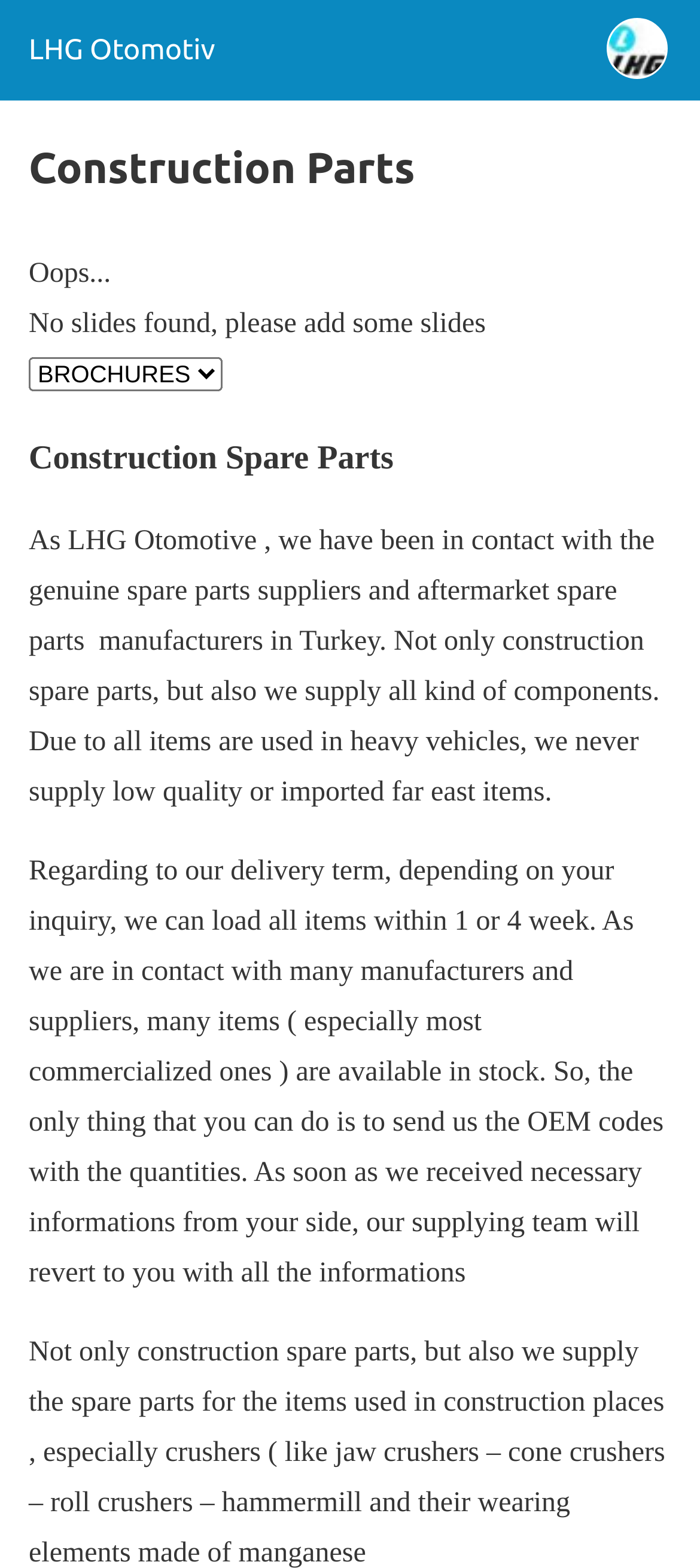What type of spare parts does LHG Otomotive supply?
Look at the screenshot and give a one-word or phrase answer.

Construction spare parts